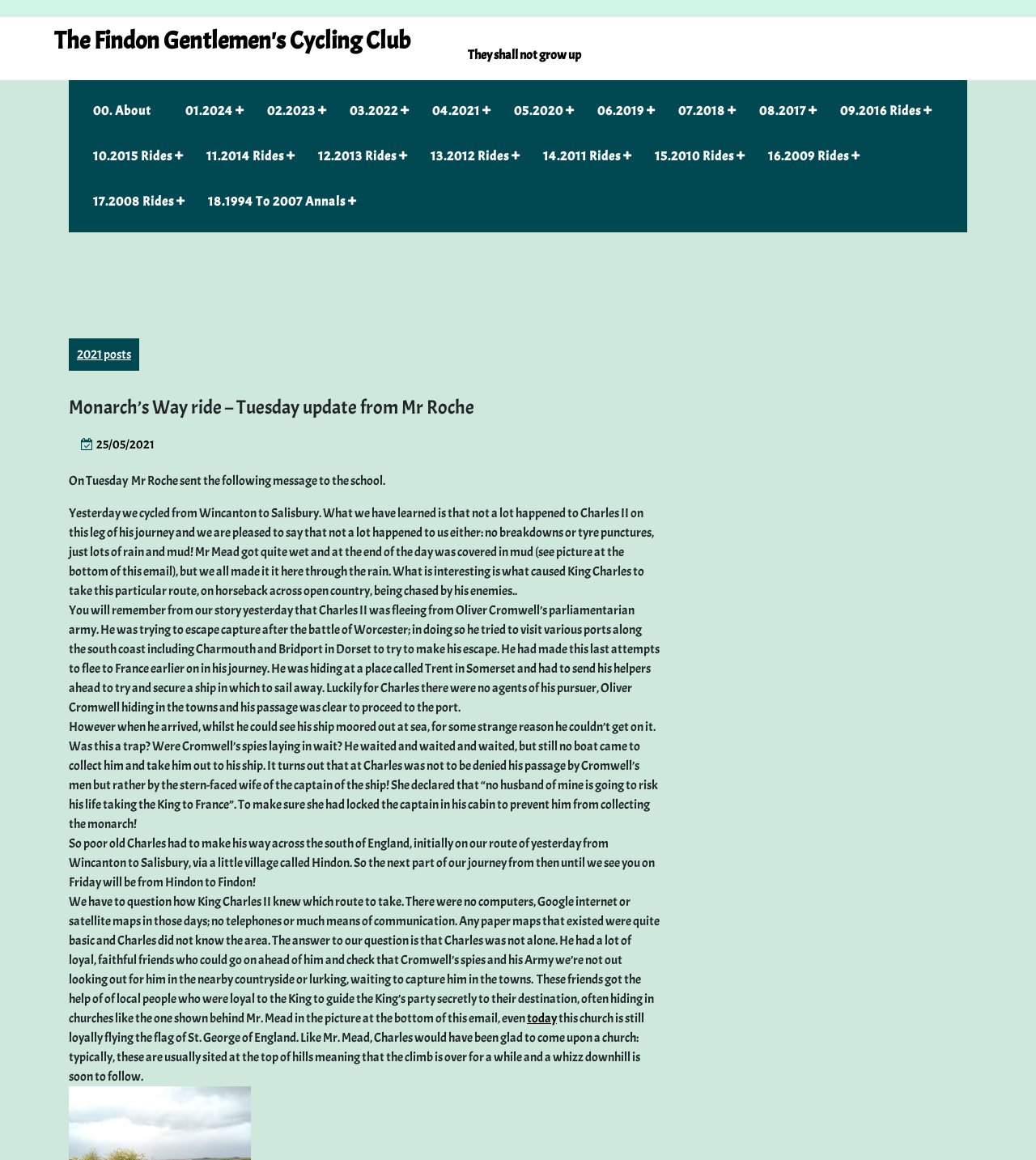Locate the bounding box coordinates of the item that should be clicked to fulfill the instruction: "follow on Facebook".

None